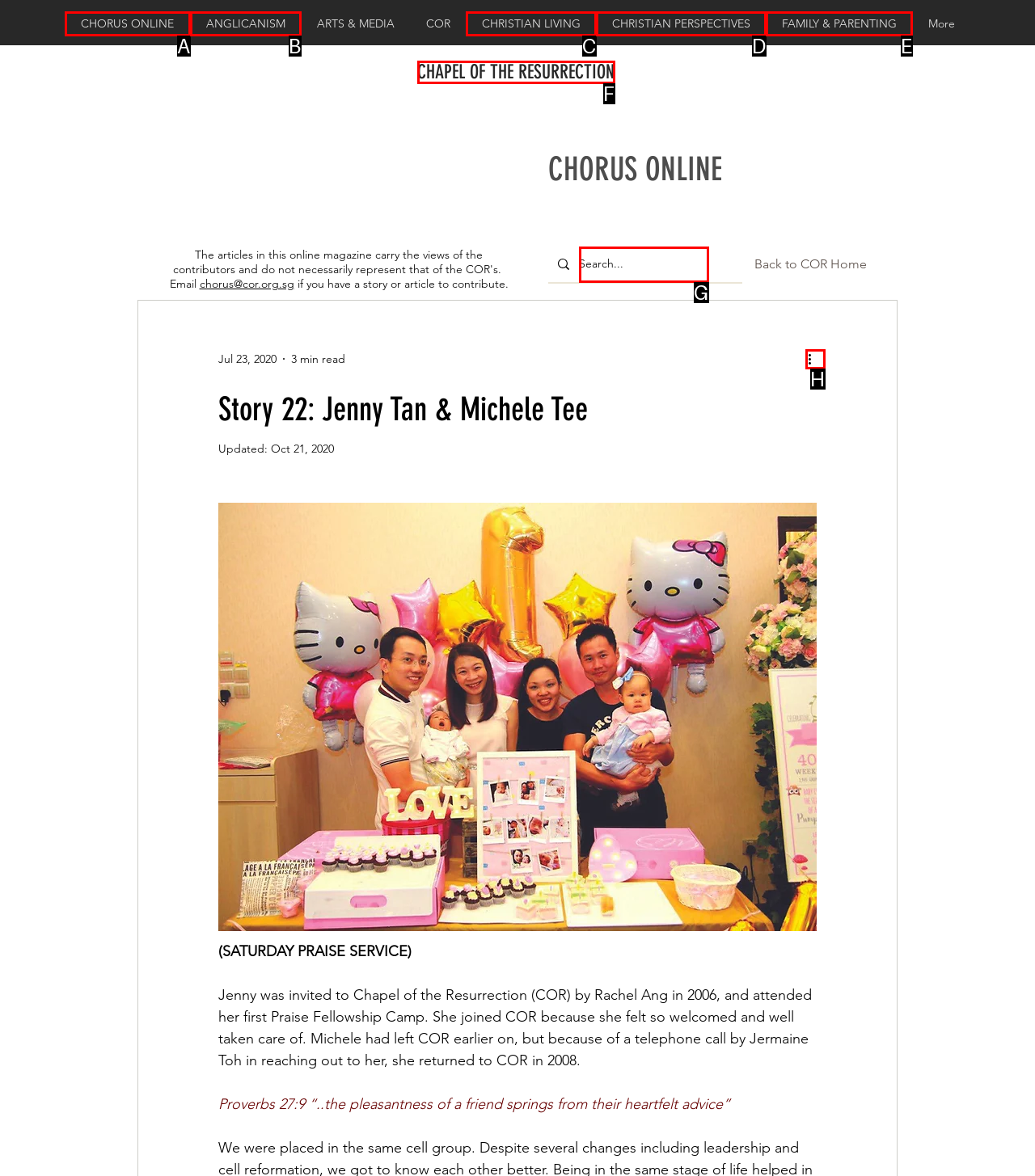Select the letter of the option that corresponds to: ANGLICANISM
Provide the letter from the given options.

B